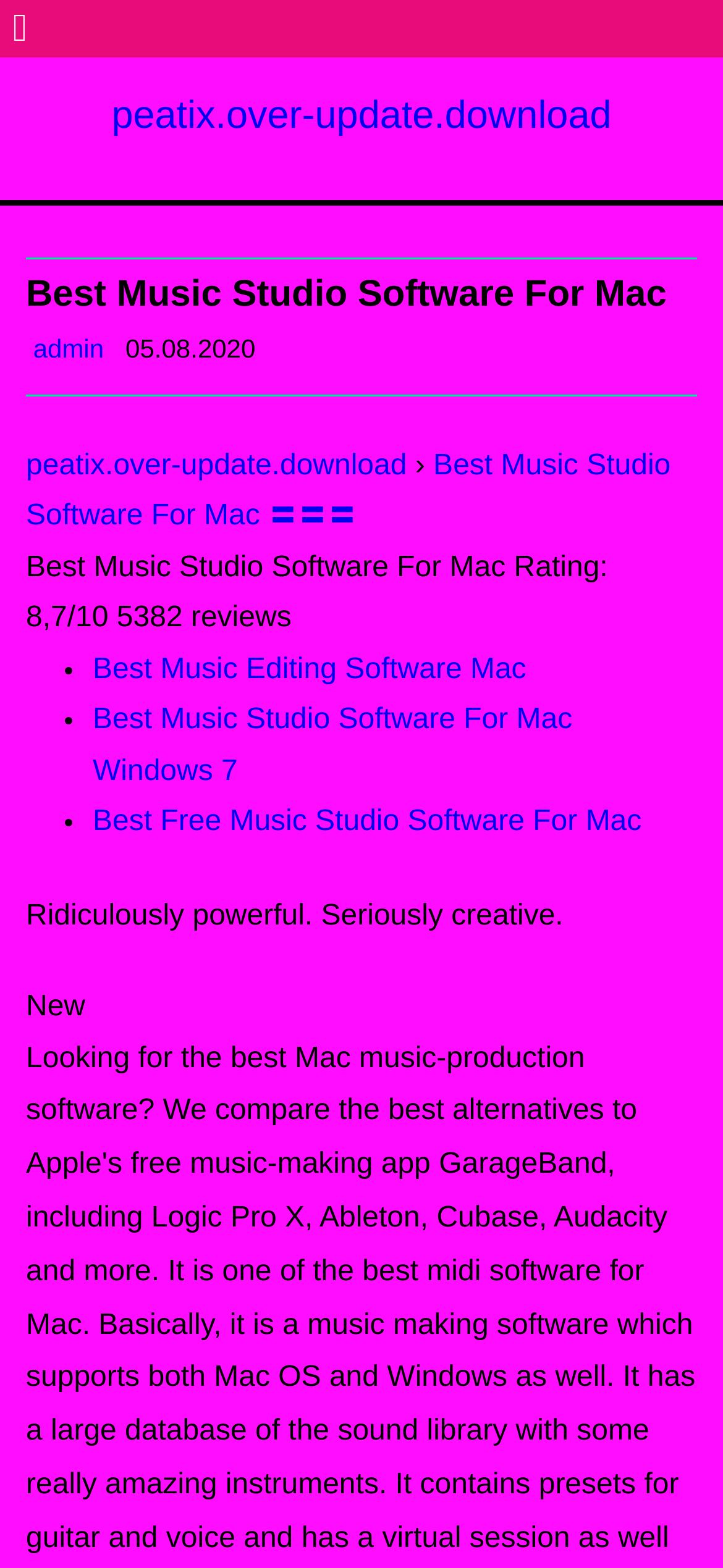What are the related topics or searches?
From the details in the image, answer the question comprehensively.

I found the related topics or searches by looking at the list of links on the webpage, which seem to be related to the main topic of music studio software for Mac.